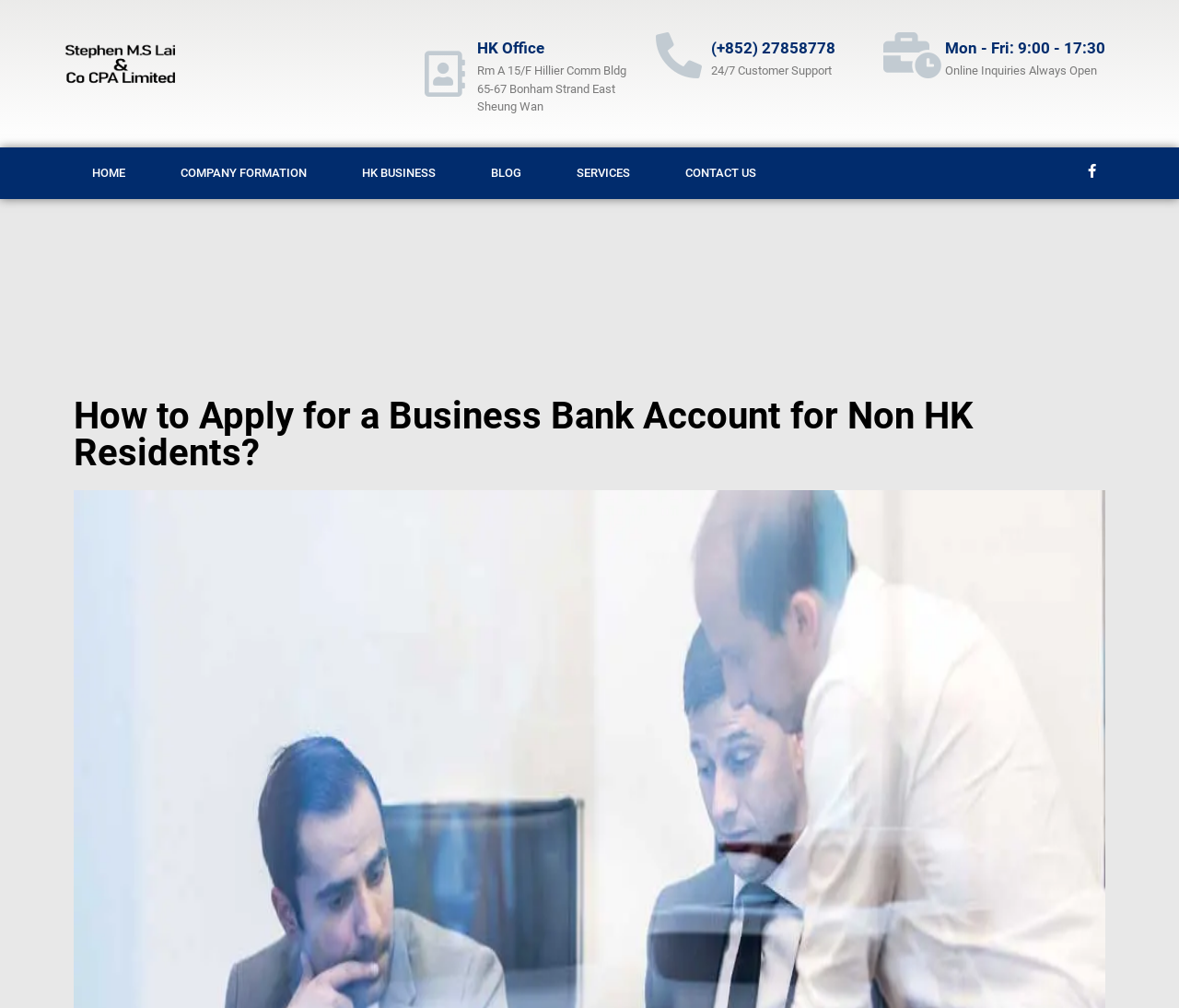Specify the bounding box coordinates of the element's region that should be clicked to achieve the following instruction: "check the Facebook page". The bounding box coordinates consist of four float numbers between 0 and 1, in the format [left, top, right, bottom].

[0.914, 0.155, 0.938, 0.183]